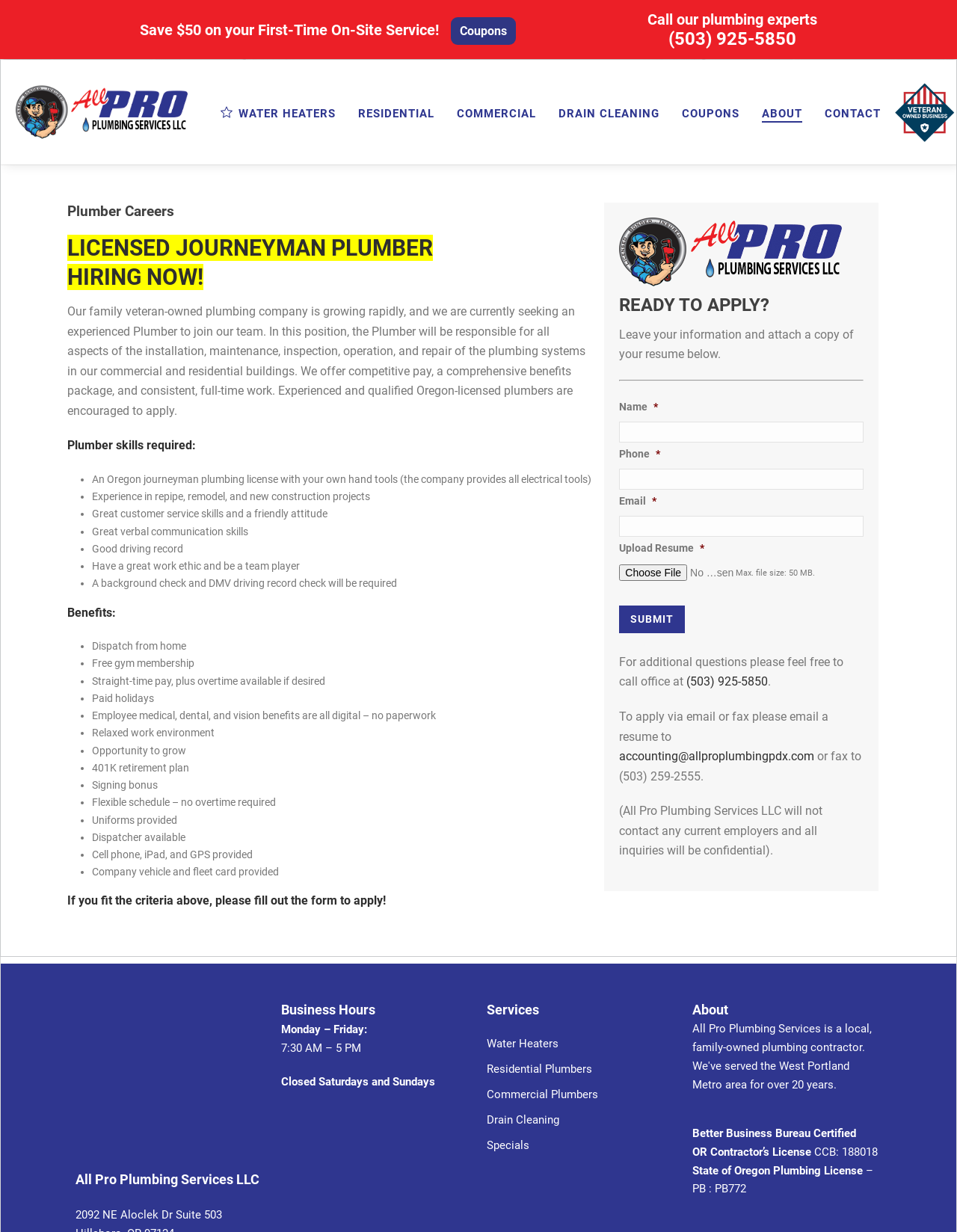Determine the bounding box coordinates for the area that should be clicked to carry out the following instruction: "Click on WATER HEATERS".

[0.219, 0.085, 0.362, 0.099]